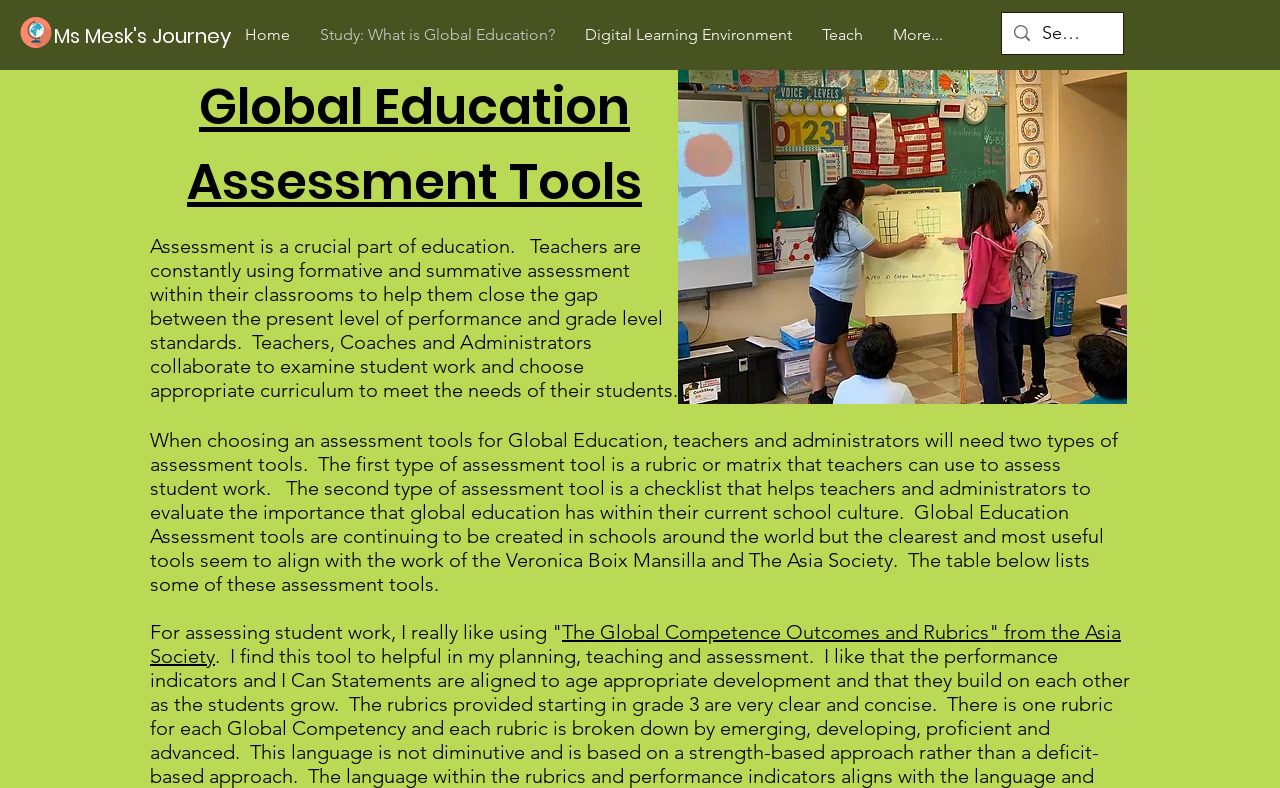What is the purpose of assessment in education?
Craft a detailed and extensive response to the question.

According to the webpage, assessment is a crucial part of education, and teachers use it to help close the gap between the present level of performance and grade level standards.